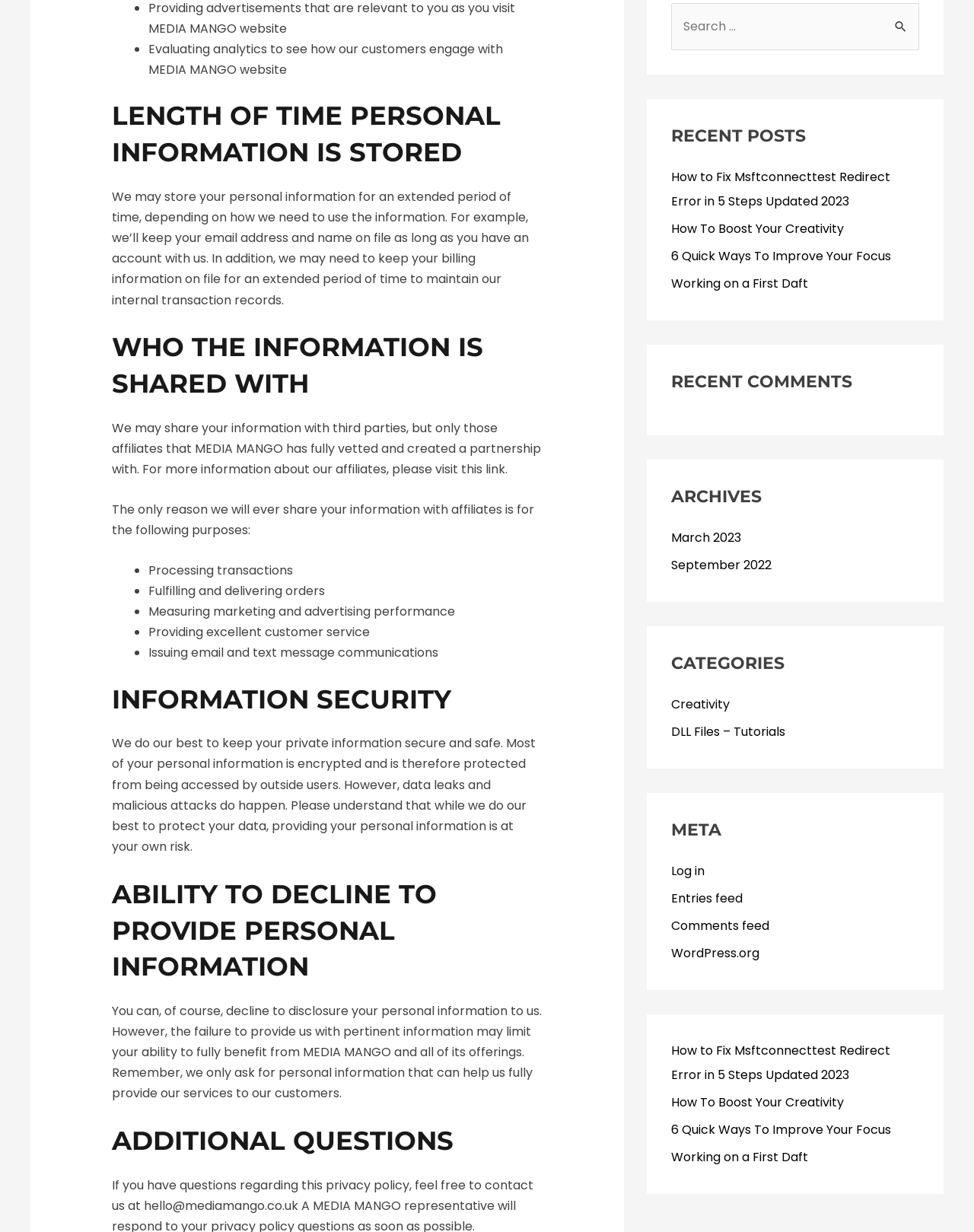Carefully examine the image and provide an in-depth answer to the question: What is the purpose of encrypting personal information?

The webpage states that most personal information is encrypted to protect it from being accessed by outside users, although it acknowledges that data leaks and malicious attacks can still occur.